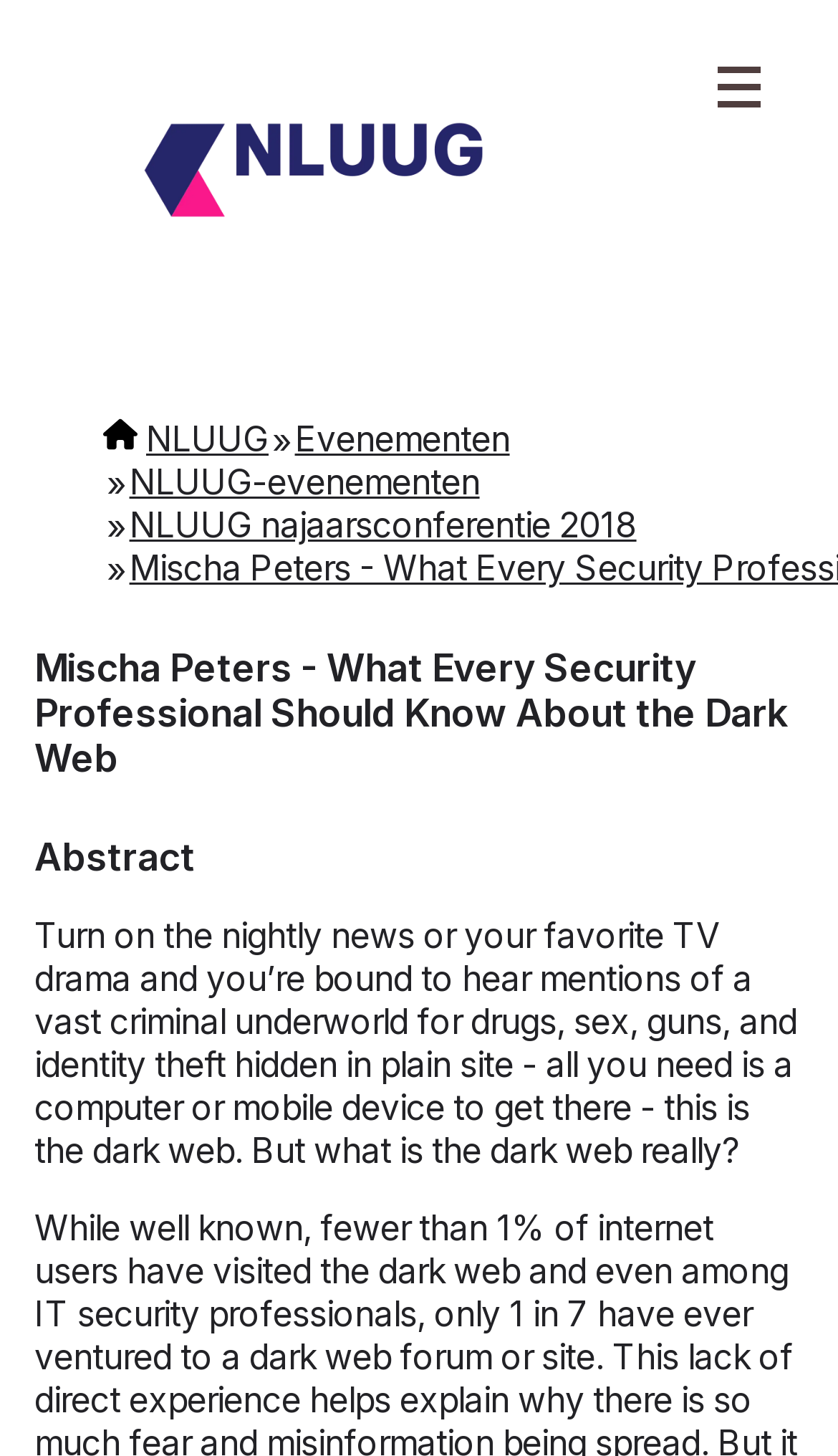Respond with a single word or phrase for the following question: 
What is the name of the organization?

NLUUG